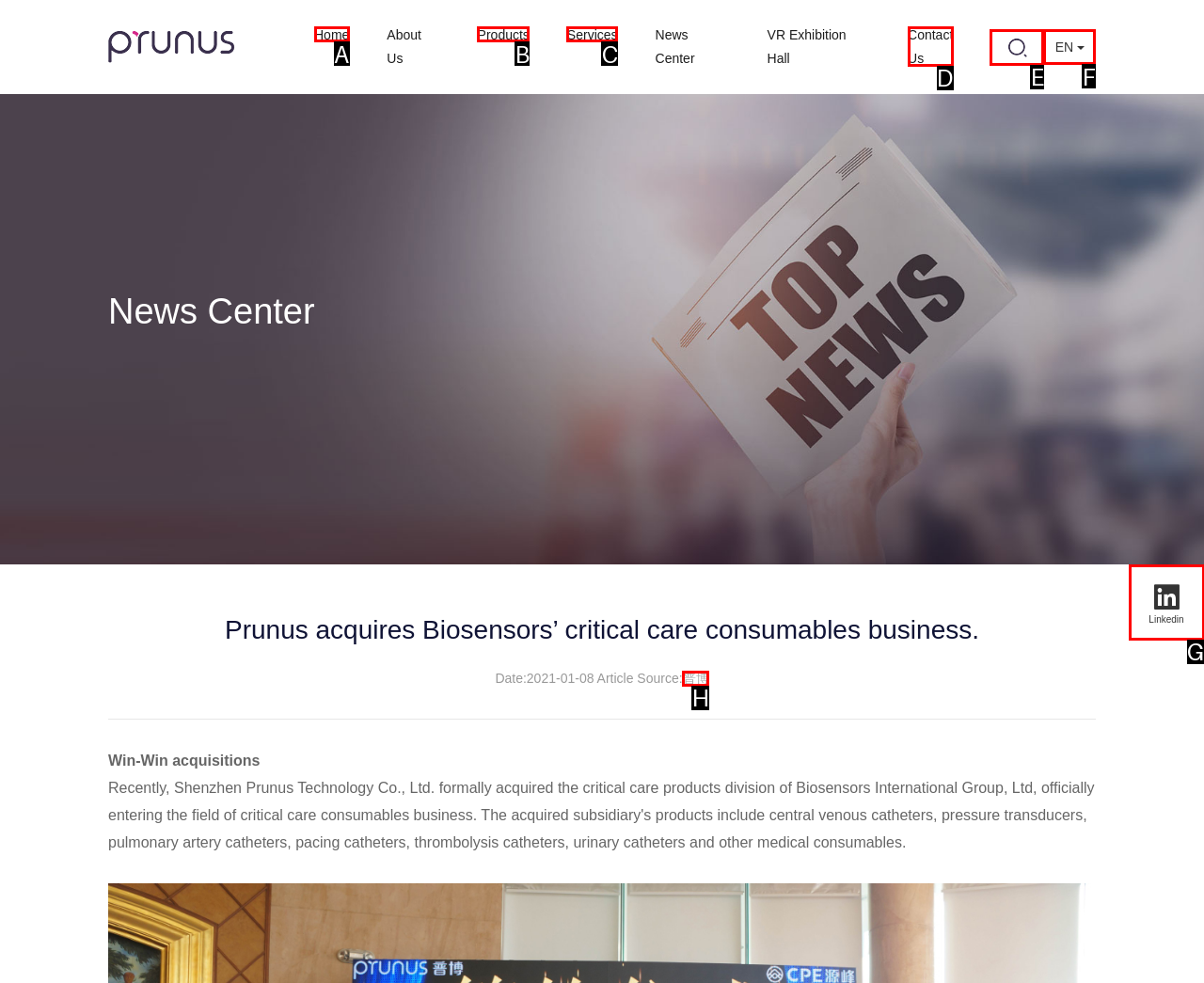Determine the right option to click to perform this task: Read the recent post 'Discover True Freedom with Headphones – Unleashing the Power of Music Anywhere, Anytime'
Answer with the correct letter from the given choices directly.

None